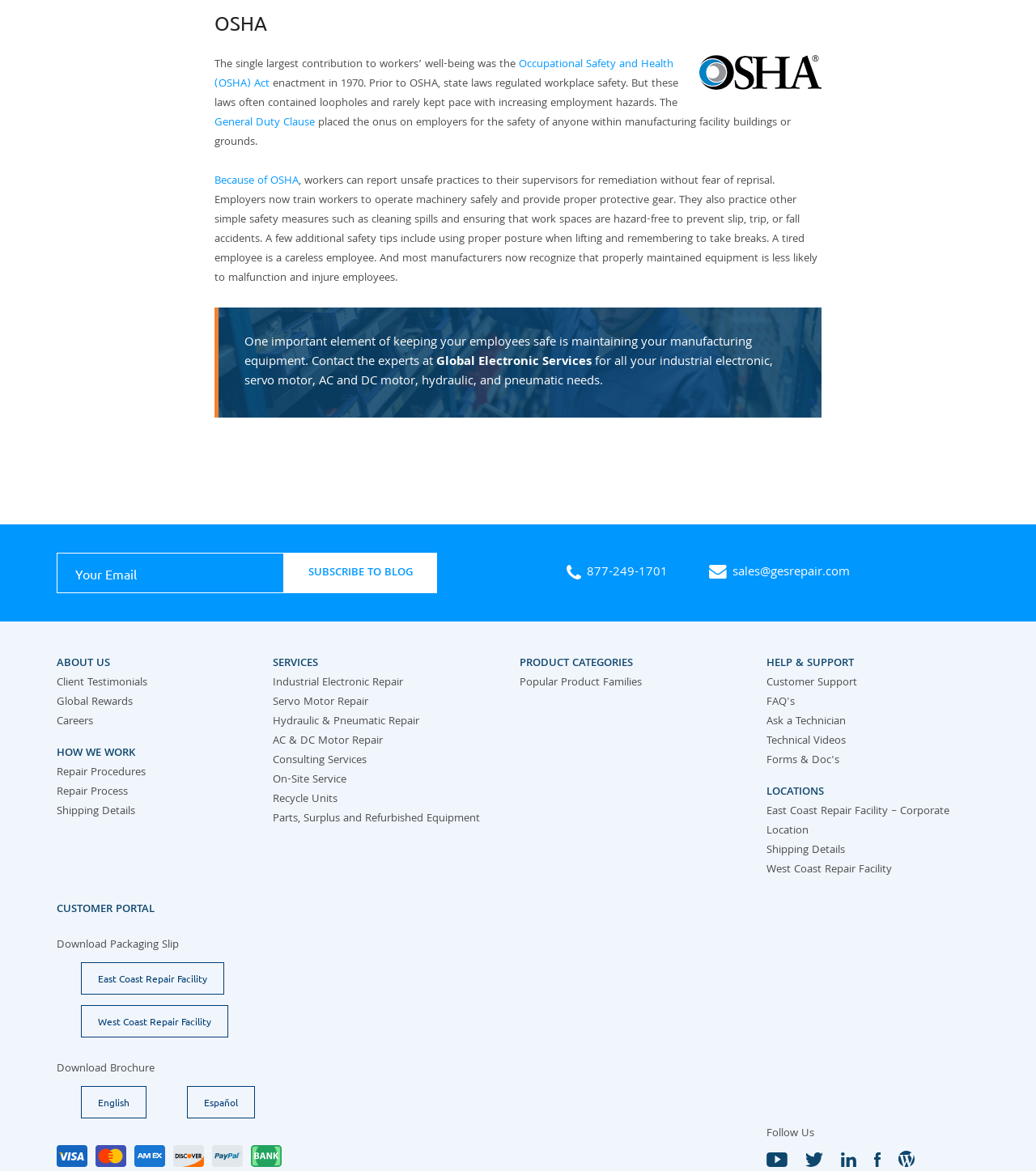Please find the bounding box coordinates of the clickable region needed to complete the following instruction: "Fill in the 'Your Email' textbox". The bounding box coordinates must consist of four float numbers between 0 and 1, i.e., [left, top, right, bottom].

[0.055, 0.472, 0.274, 0.507]